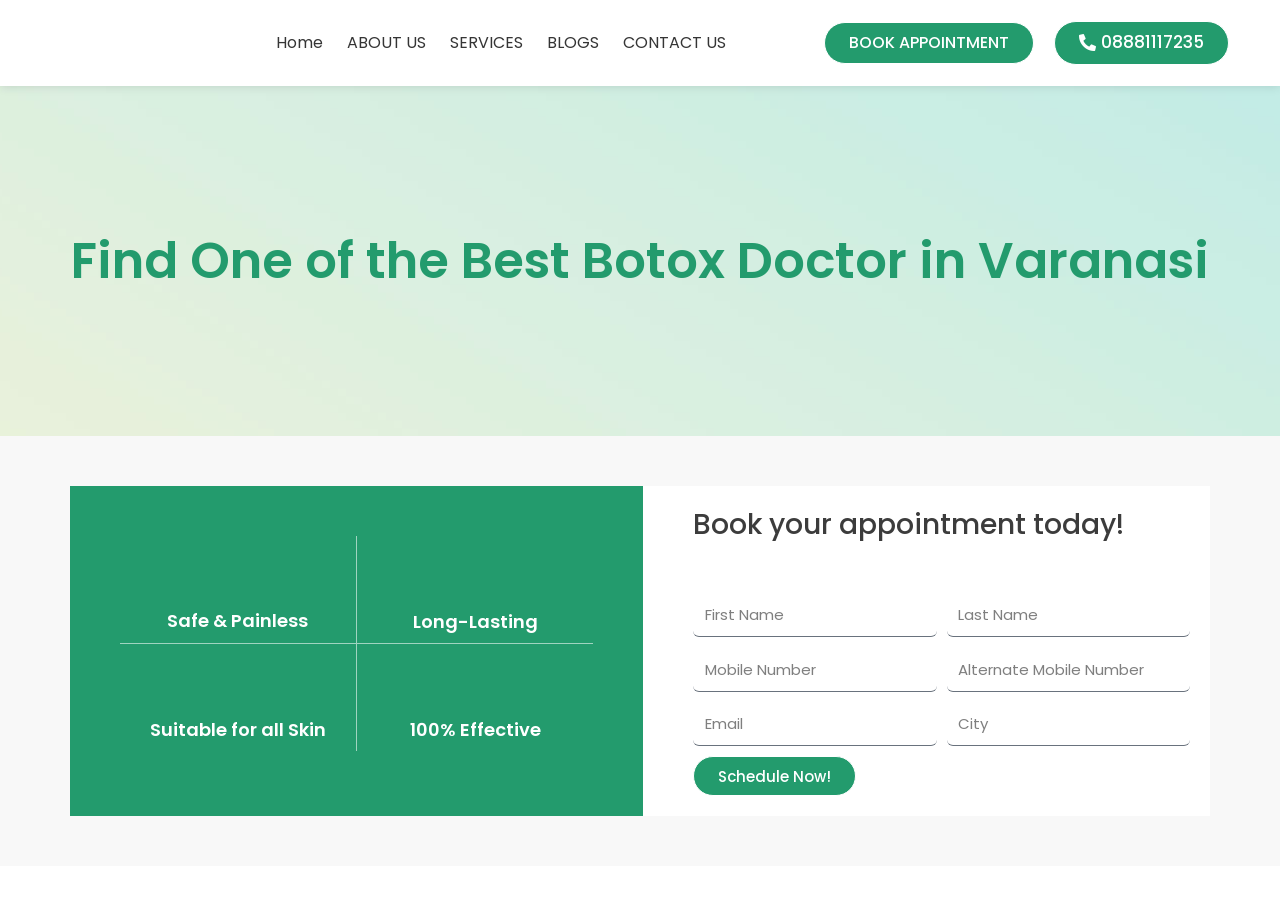Illustrate the webpage thoroughly, mentioning all important details.

The webpage is about Atomic Clinic, a medical facility offering Botox treatment services in Varanasi. At the top, there is a navigation menu with links to "Home", "ABOUT US", "SERVICES", "BLOGS", and "CONTACT US". On the right side of the navigation menu, there is a "BOOK APPOINTMENT" link and a phone number "08881117235".

Below the navigation menu, there is a heading "Find One of the Best Botox Doctor in Varanasi". Underneath, there are three columns of content, each containing an image and a heading. The headings are "Safe & Painless", "Long-Lasting", and "Suitable for all Skin". Each image is accompanied by a figure element.

Further down, there is another set of three columns with the same structure, containing images and headings "100% Effective", "Safe & Painless", and "Long-Lasting". 

Below these columns, there is a heading "Book your appointment today!" followed by a form with input fields for "First Name", "Last Name", "Phone Number", "Email", and "City". The form also has a "Schedule Now!" button.

Throughout the webpage, there are a total of 5 images, all related to skin and hair treatment in Varanasi. The overall structure of the webpage is divided into sections, with clear headings and concise text, making it easy to navigate and understand.